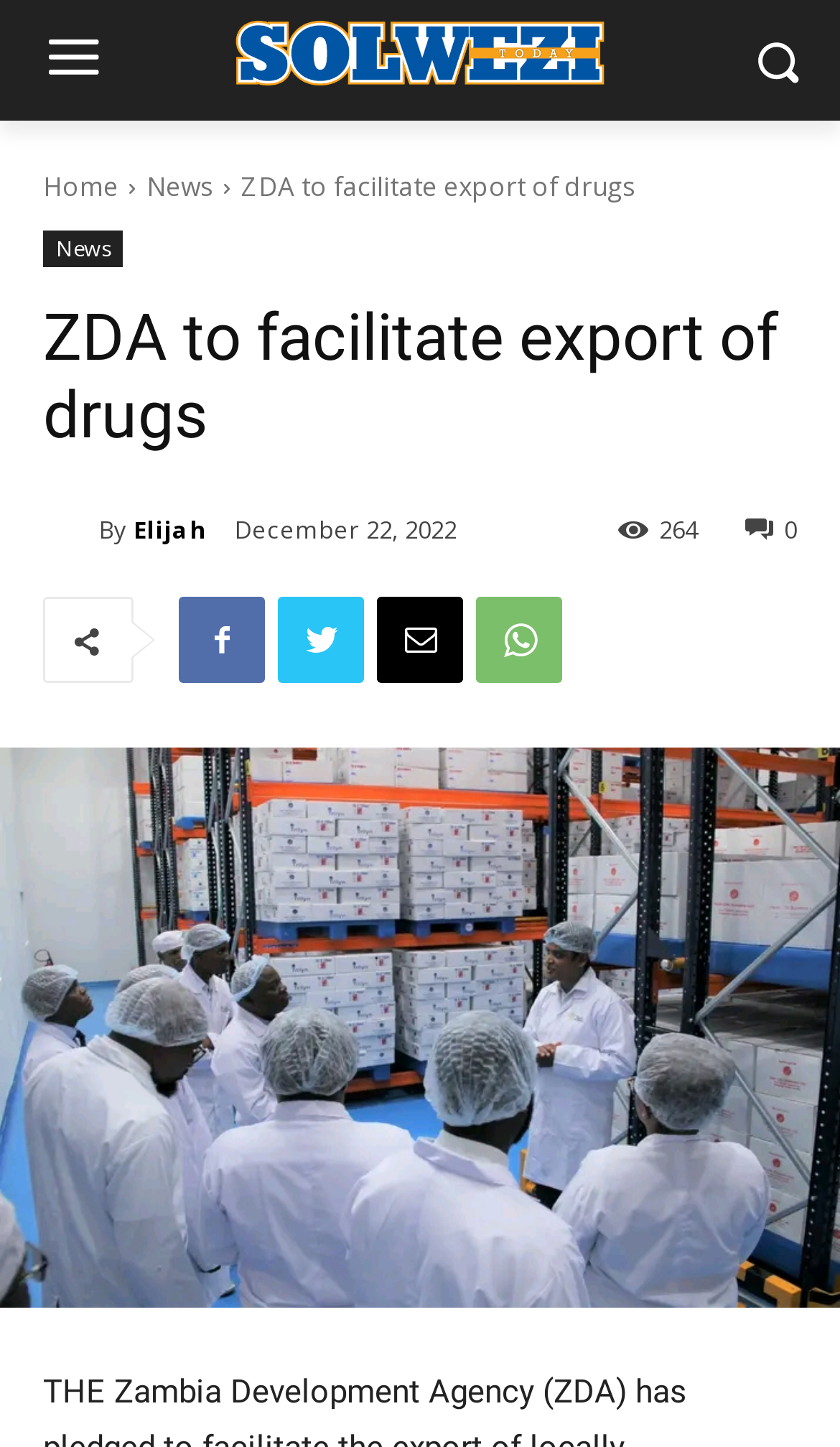Find the bounding box coordinates of the clickable area required to complete the following action: "view Elijah's profile".

[0.051, 0.351, 0.118, 0.38]